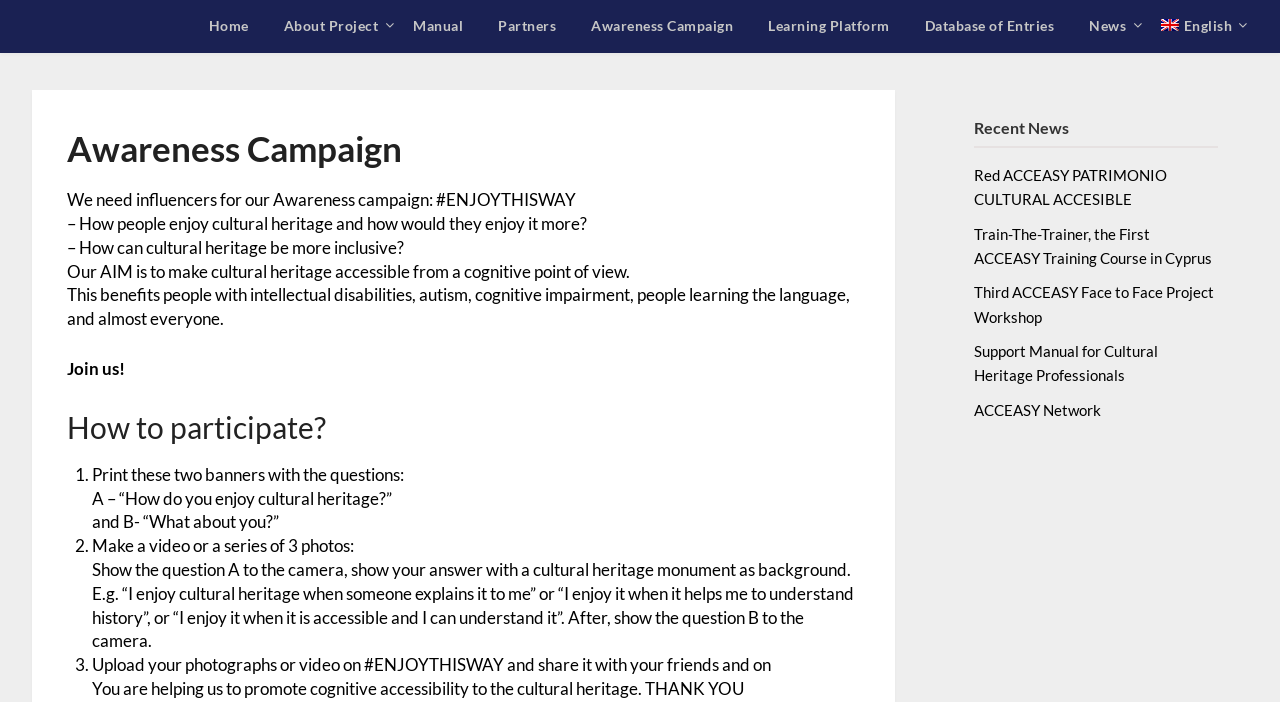Show me the bounding box coordinates of the clickable region to achieve the task as per the instruction: "View the 'Recent News' section".

[0.761, 0.163, 0.952, 0.2]